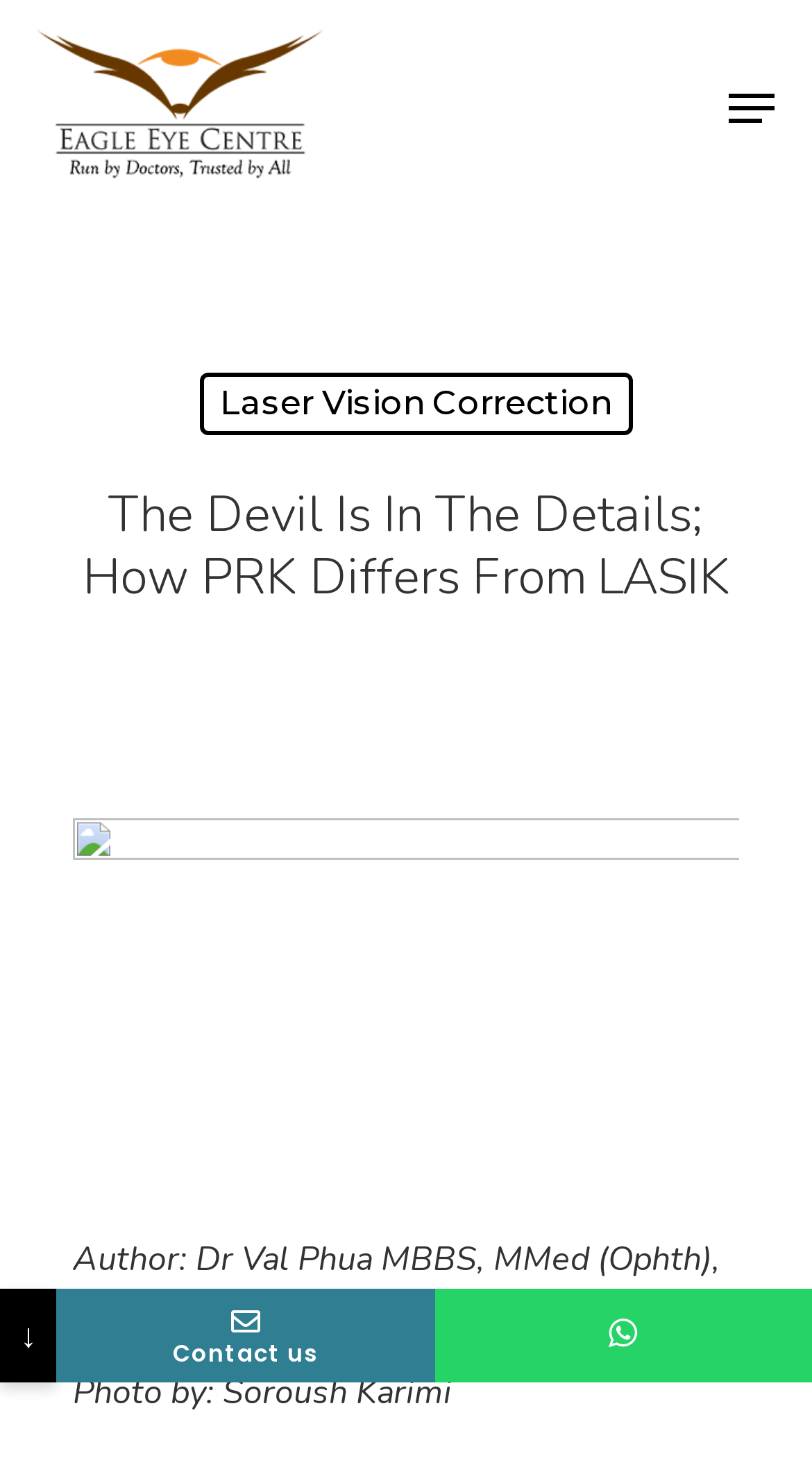What is the name of the doctor?
Based on the screenshot, give a detailed explanation to answer the question.

The name of the doctor can be found in the link element with the text 'Dr. Val Phua' and also in the static text element with the text 'Author: Dr Val Phua MBBS, MMed (Ophth), FRCOphth, FAMS'.